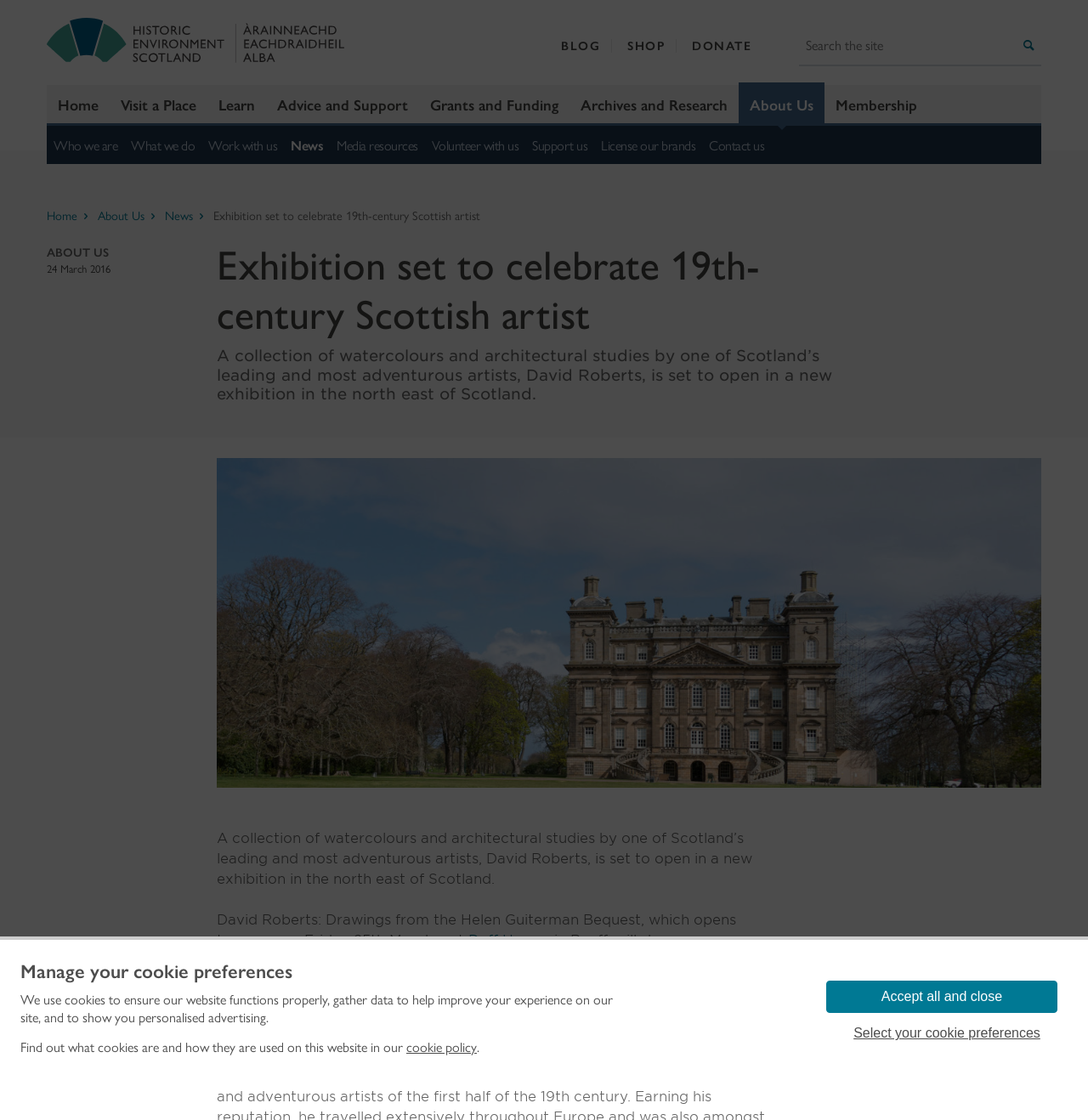Show the bounding box coordinates for the HTML element described as: "alt="Historic Environment Scotland logo"".

[0.043, 0.017, 0.316, 0.035]